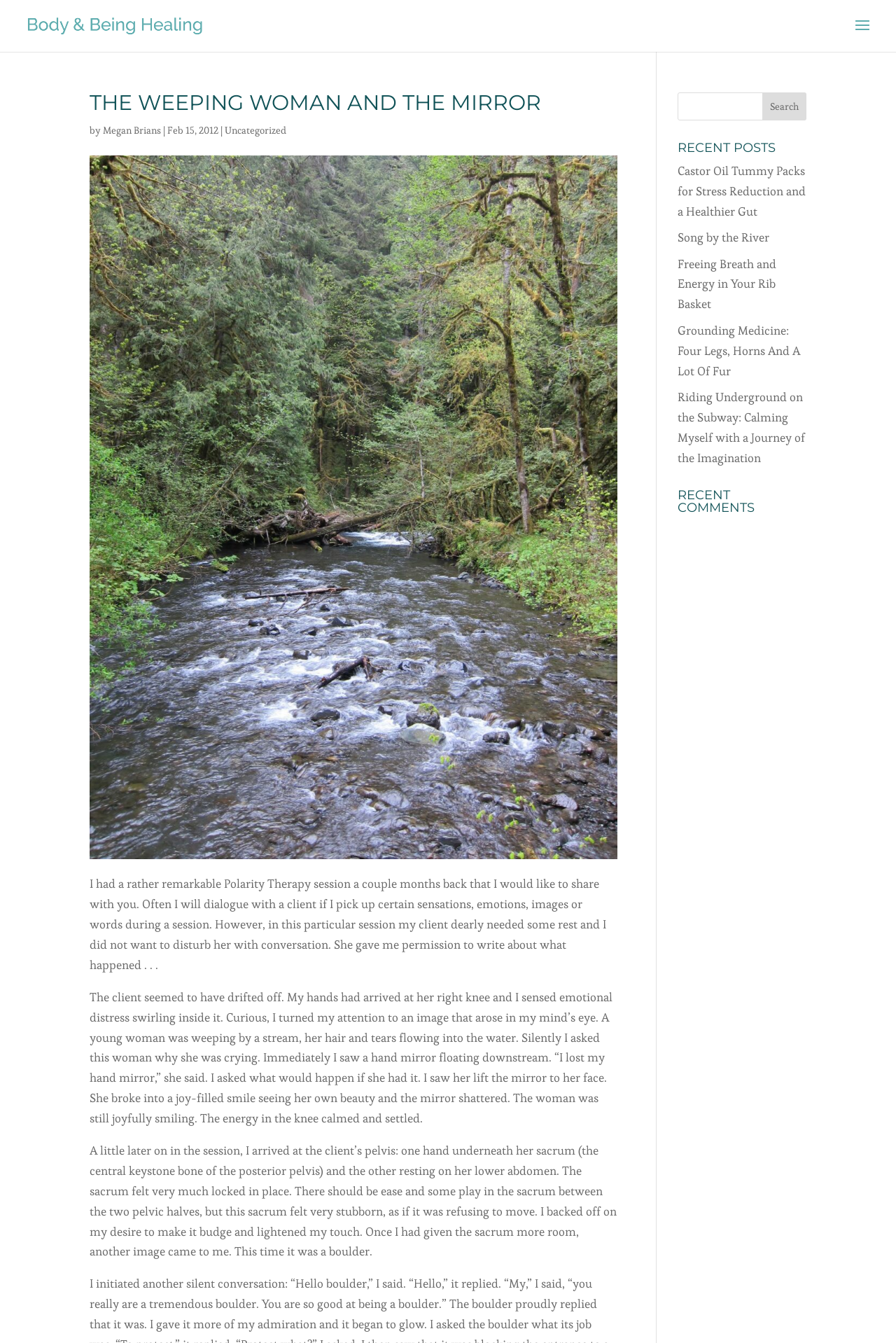Show the bounding box coordinates of the element that should be clicked to complete the task: "Search for a topic".

[0.756, 0.069, 0.9, 0.09]